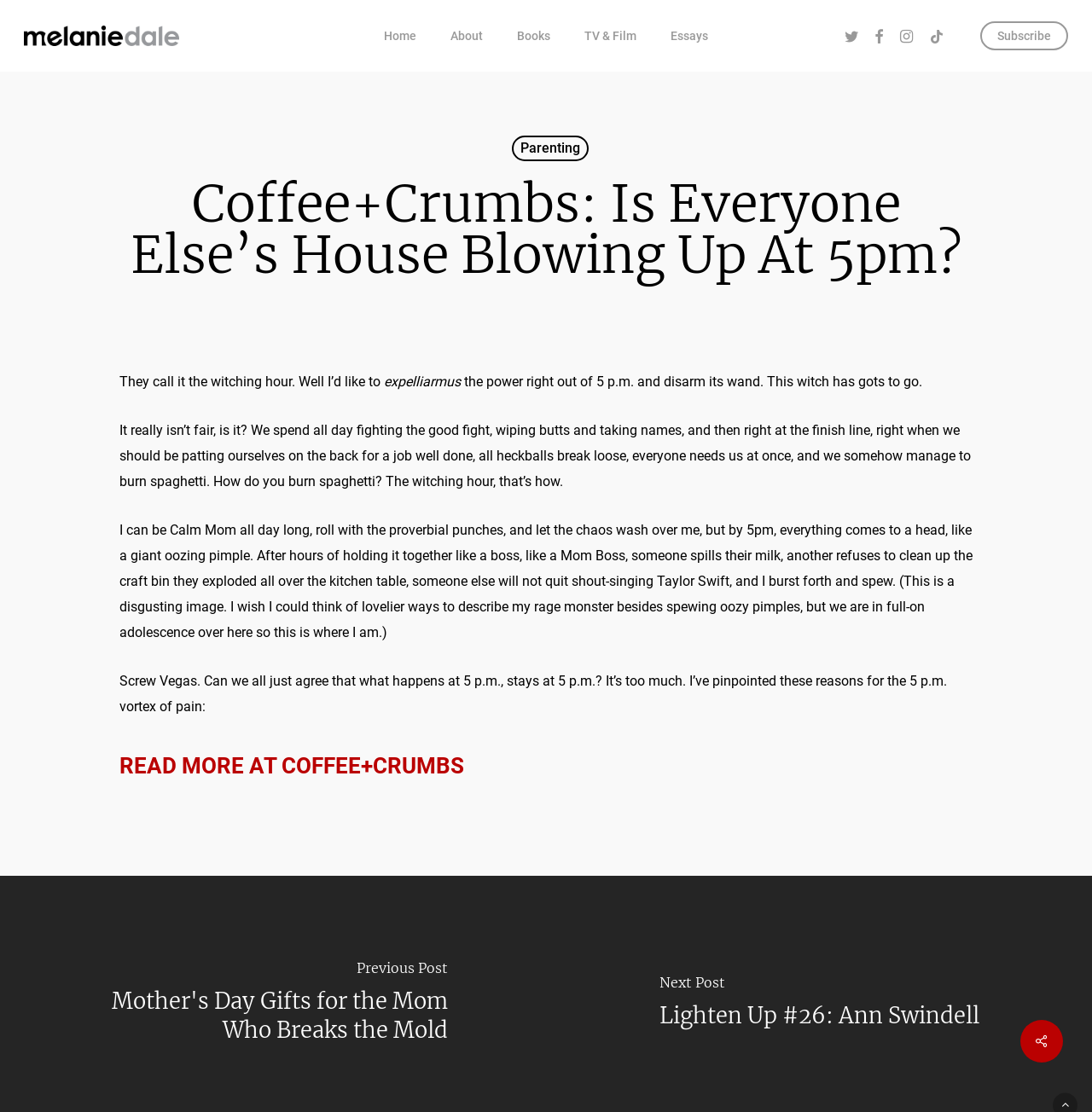Please reply to the following question using a single word or phrase: 
How many social media links are there?

5